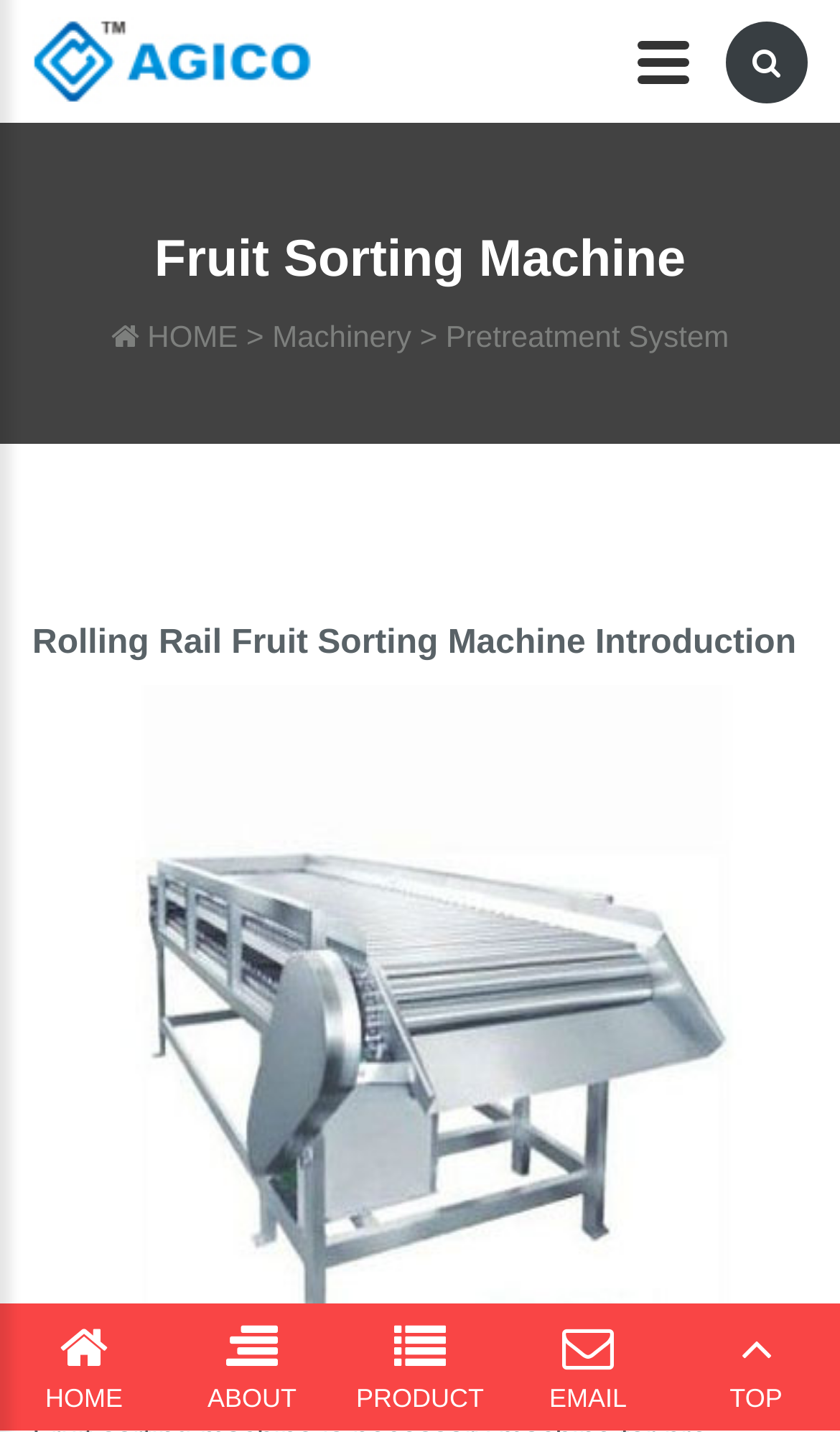Describe in detail what you see on the webpage.

The webpage is about a professional fruit sorting machine manufacturer. At the top left, there is a link and an image, which are likely a logo and a brand icon. Below them, there is a heading that reads "Fruit Sorting Machine". 

To the right of the logo, there is a navigation menu with links to "HOME", "Machinery", and "Pretreatment System". The menu is separated by arrow symbols. 

Further down, there is another heading that introduces the "Rolling Rail Fruit Sorting Machine". Below this heading, there is a large image of a fruit sorting machine, which takes up most of the width of the page. 

At the very bottom of the page, there is a footer with links to "HOME", "ABOUT", "PRODUCT", "EMAIL", and "TOP". These links are evenly spaced across the width of the page. 

On the top right, there is a button, but its purpose is unclear. There is also another link with a search icon on the top right.